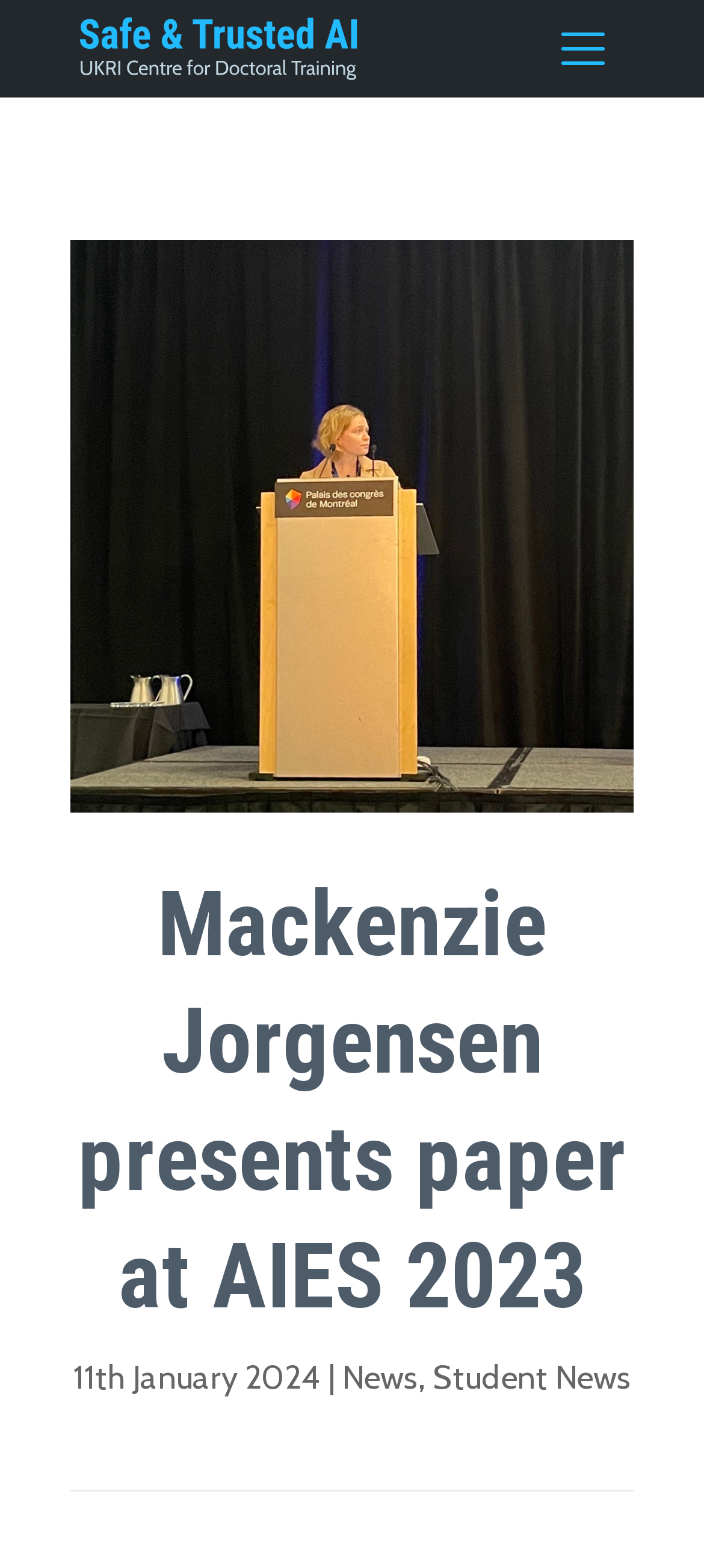Using the given description, provide the bounding box coordinates formatted as (top-left x, top-left y, bottom-right x, bottom-right y), with all values being floating point numbers between 0 and 1. Description: alt="Safe & Trusted AI"

[0.11, 0.017, 0.51, 0.042]